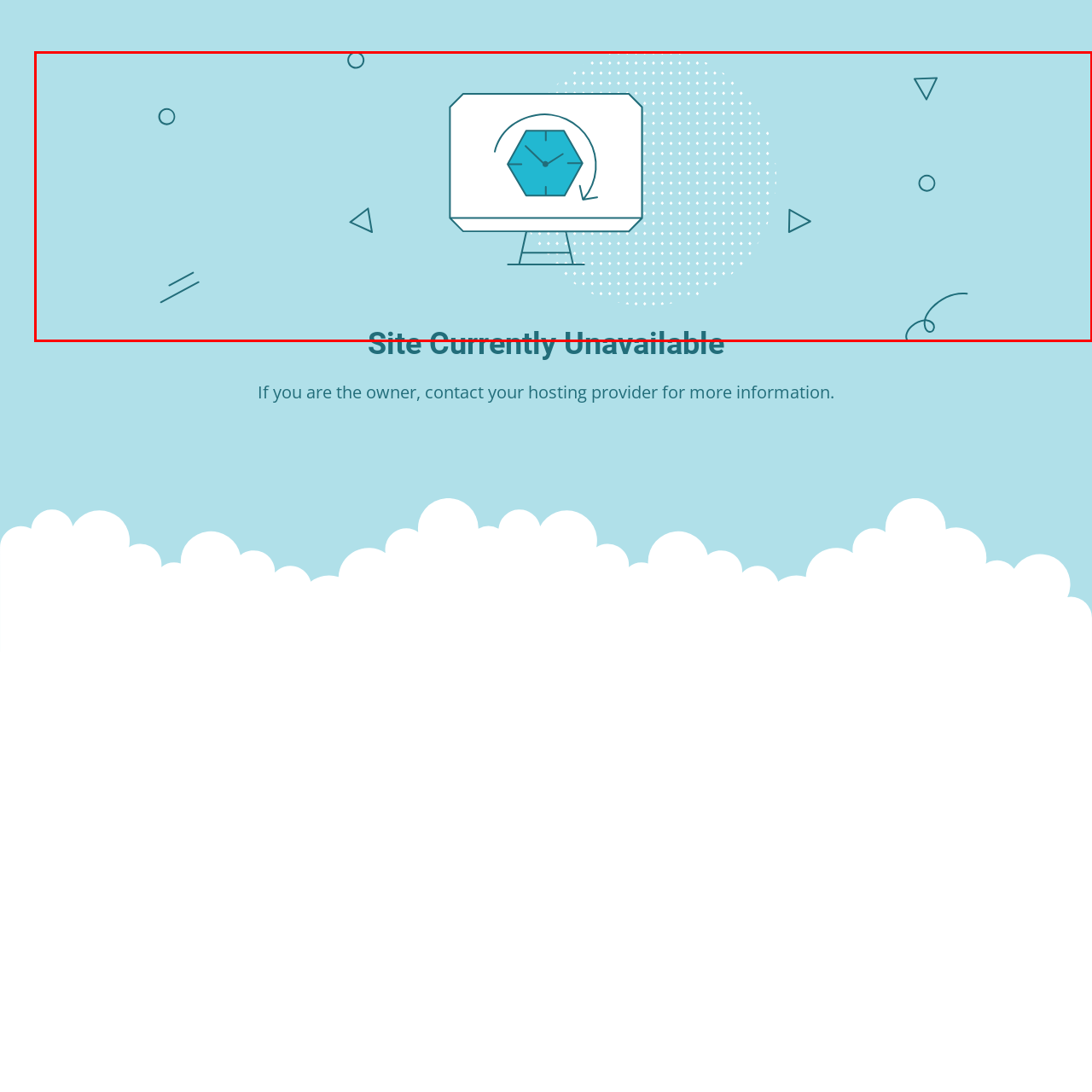Focus on the image within the purple boundary, What is the status of the website? 
Answer briefly using one word or phrase.

Unavailable